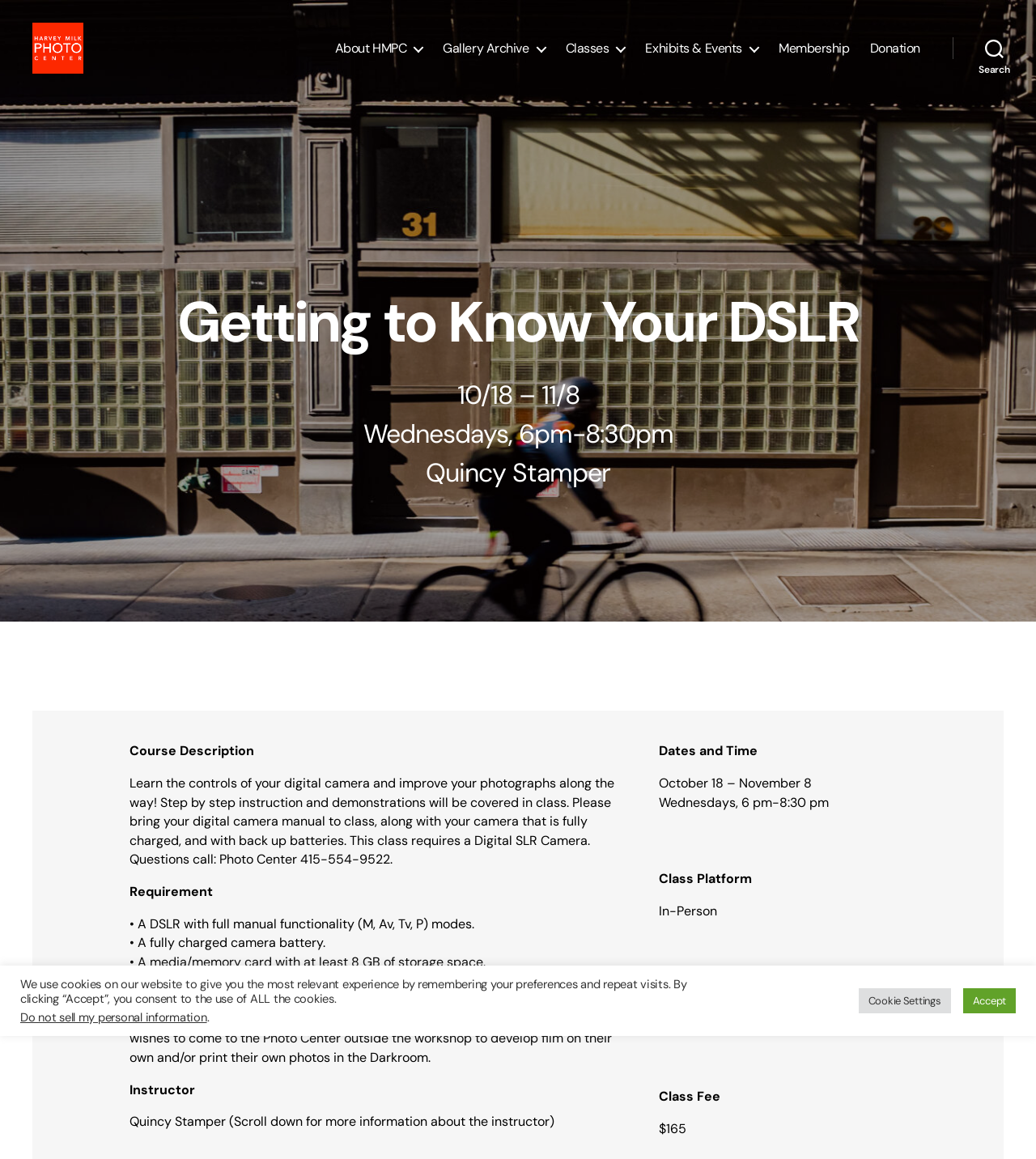Determine the bounding box coordinates of the region to click in order to accomplish the following instruction: "Click the 'Classes' link". Provide the coordinates as four float numbers between 0 and 1, specifically [left, top, right, bottom].

[0.546, 0.044, 0.604, 0.058]